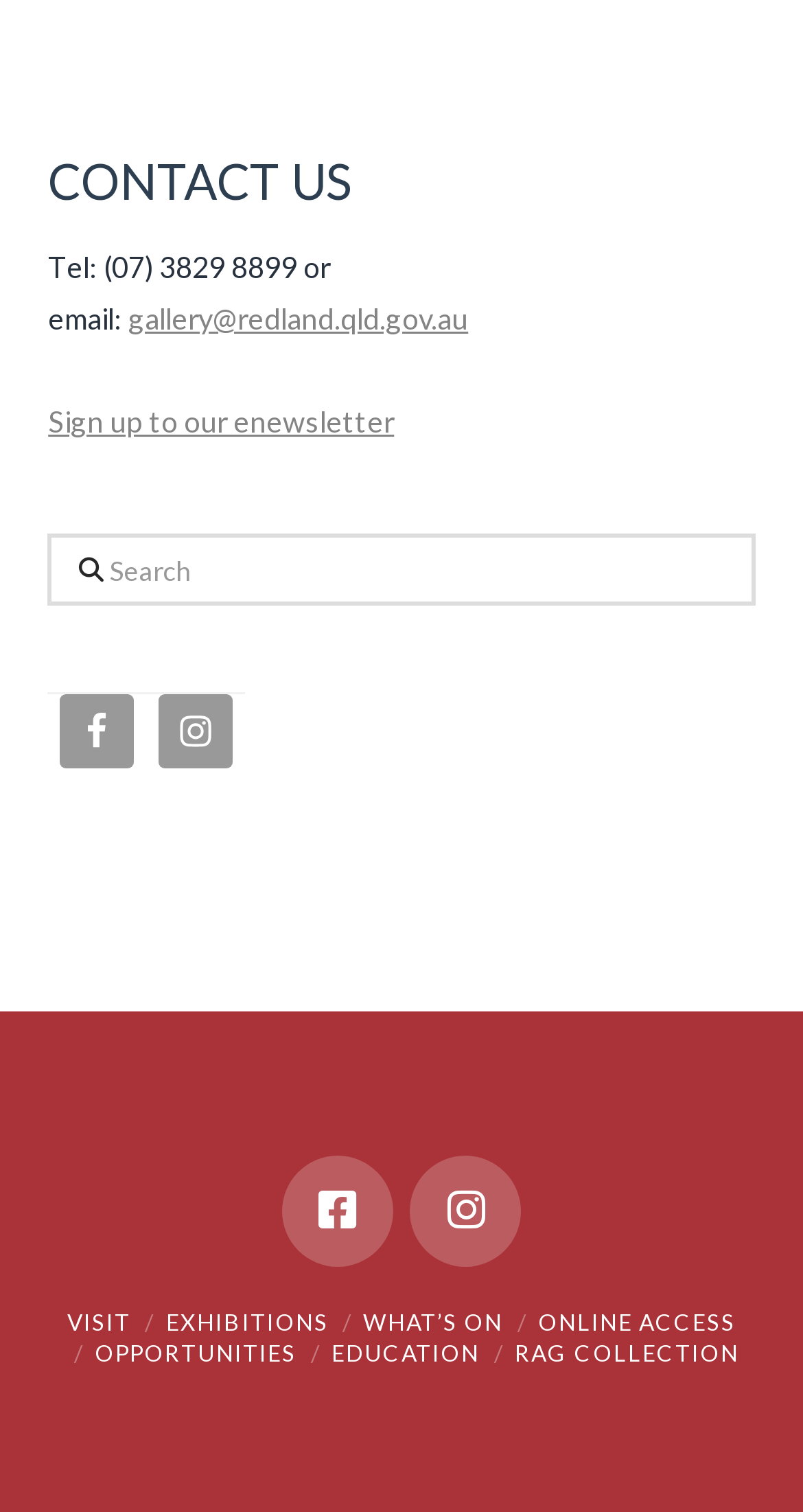Please locate the bounding box coordinates of the element that should be clicked to complete the given instruction: "contact us via email".

[0.16, 0.199, 0.583, 0.222]